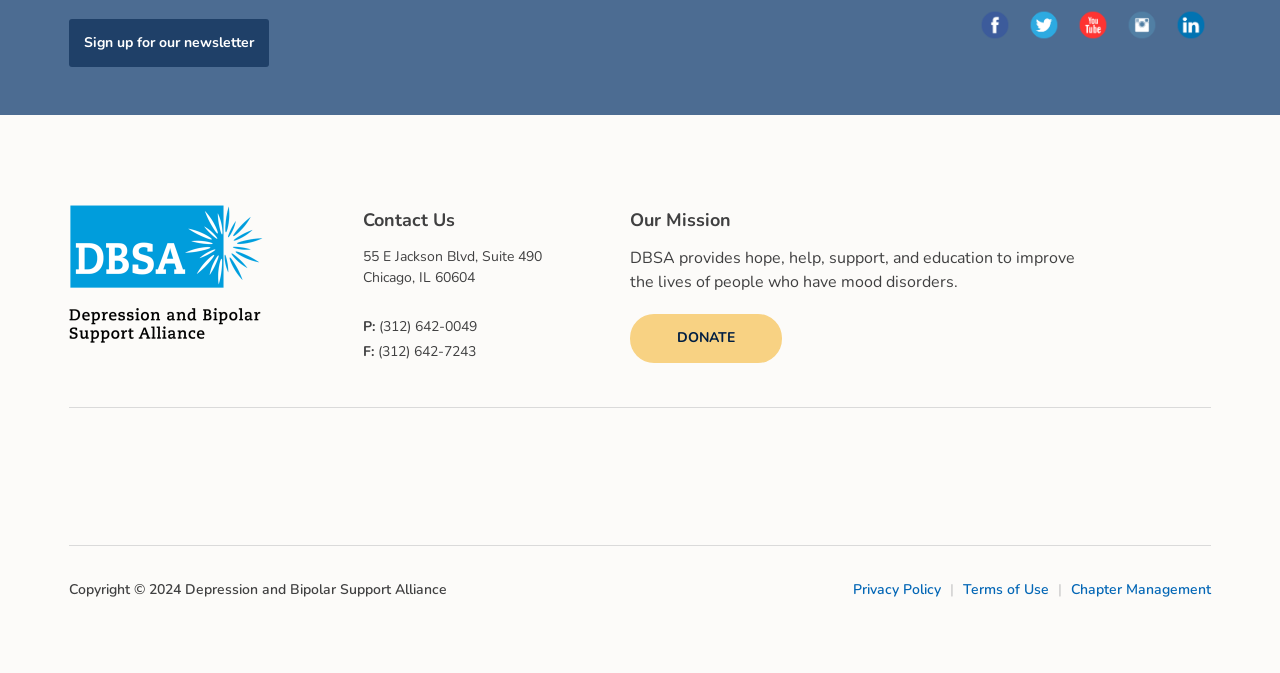Can you show the bounding box coordinates of the region to click on to complete the task described in the instruction: "Sign up for our newsletter"?

[0.054, 0.028, 0.21, 0.1]